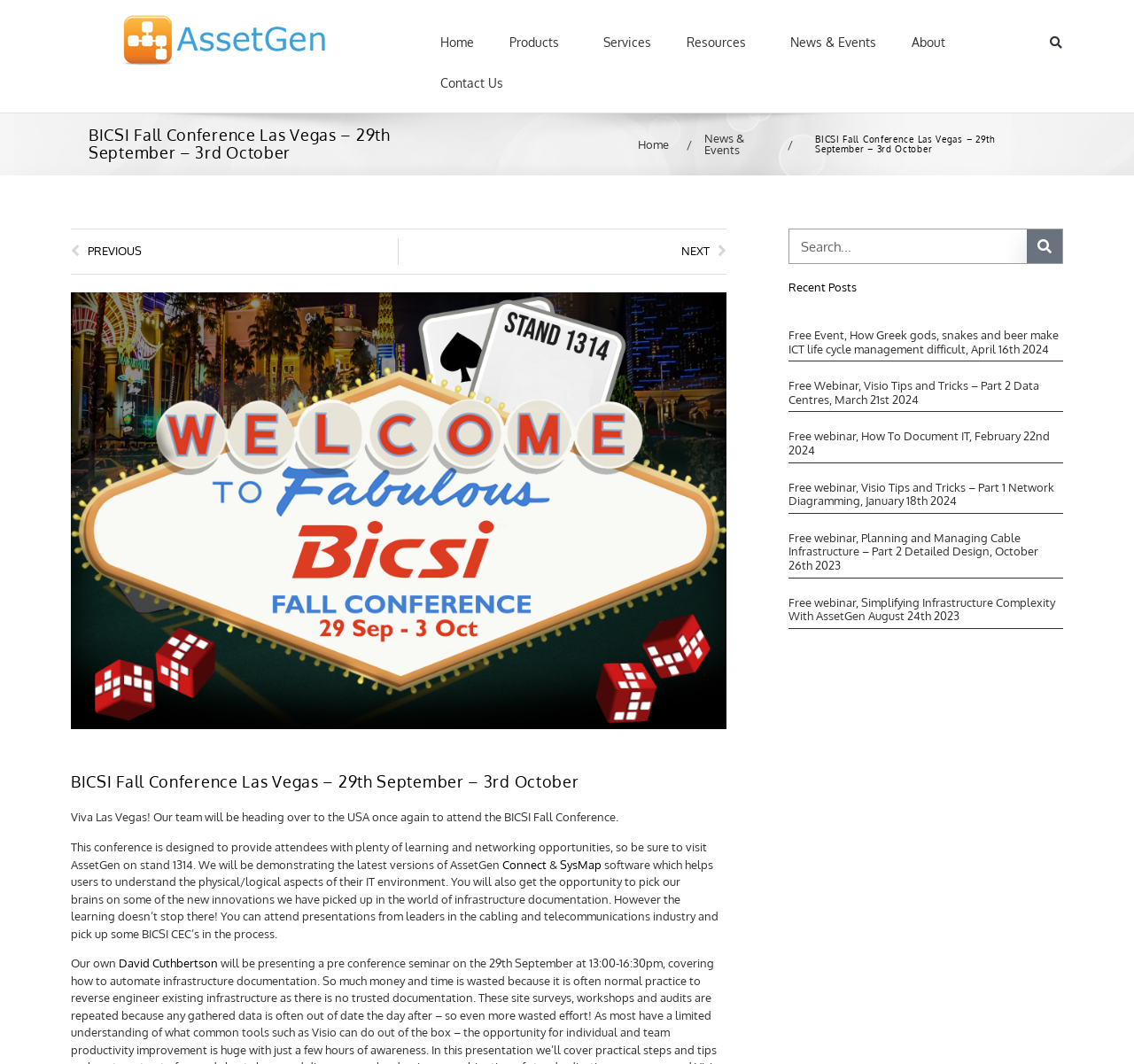Generate a thorough explanation of the webpage's elements.

The webpage is about the BICSI Fall Conference in Las Vegas, where the team will be exhibiting the AssetGen Connect and SysMap software. At the top of the page, there is a navigation menu with links to "Home", "Products", "Services", "Resources", "News & Events", and "About". On the right side of the navigation menu, there is a search bar.

Below the navigation menu, there is a heading that reads "BICSI Fall Conference Las Vegas – 29th September – 3rd October". Underneath this heading, there is a paragraph of text that describes the conference and the team's participation. The text mentions that the conference provides learning and networking opportunities, and that the team will be demonstrating the latest versions of their software.

To the right of the paragraph, there are two links, "Connect" and "SysMap", which are likely related to the software being demonstrated. Below these links, there is another paragraph of text that describes the software and its capabilities.

Further down the page, there is a section titled "Recent Posts" that lists several articles with headings and links to free webinars and events. These events appear to be related to ICT life cycle management, Visio tips and tricks, and documenting IT infrastructure.

At the bottom of the page, there are links to "Prev" and "Next" pages, suggesting that there may be more content available.